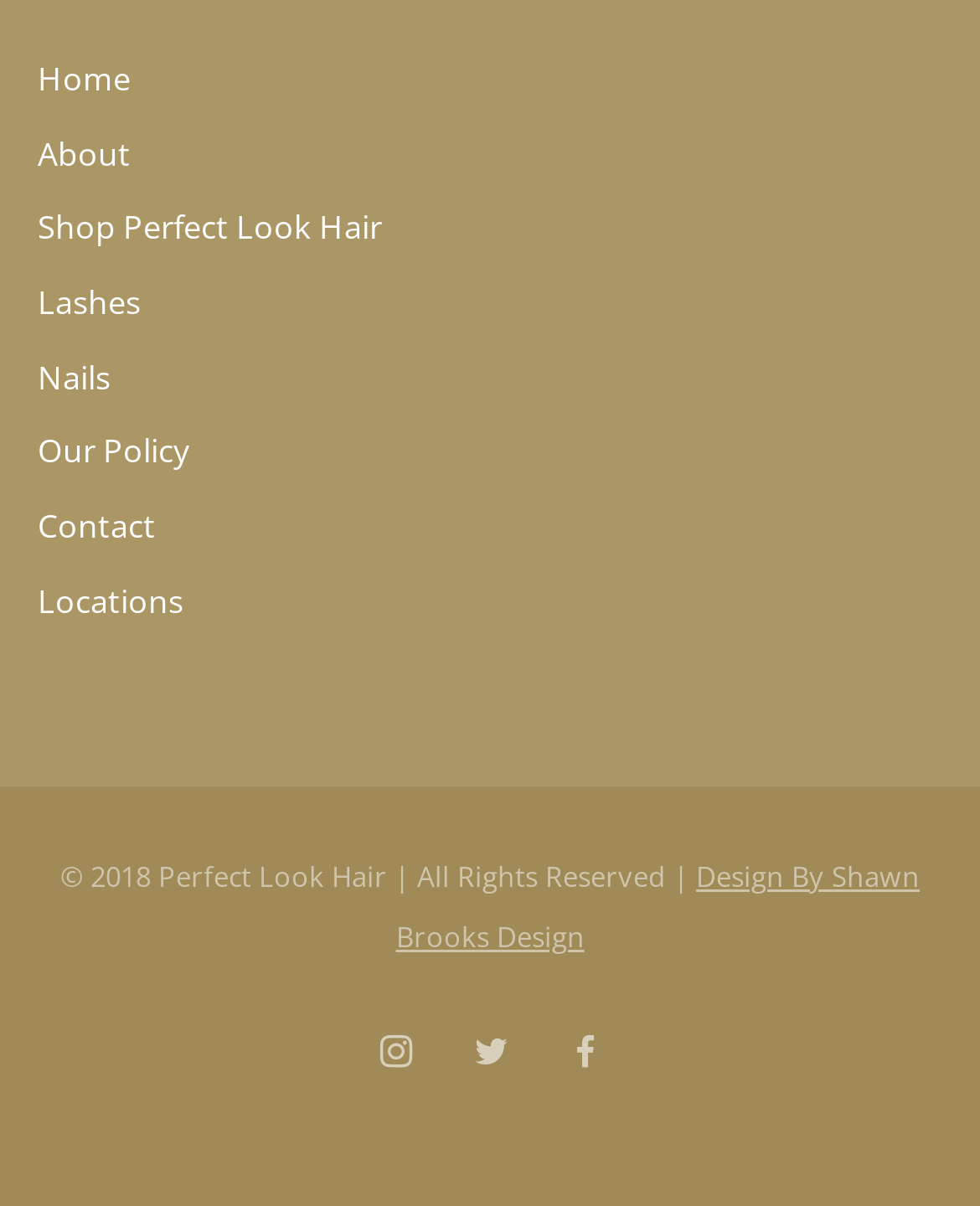What is the copyright year?
Answer the question with a thorough and detailed explanation.

The copyright year is 2018, which is mentioned in the StaticText element with the text '© 2018 Perfect Look Hair | All Rights Reserved |' and bounding box coordinates [0.062, 0.711, 0.71, 0.742].